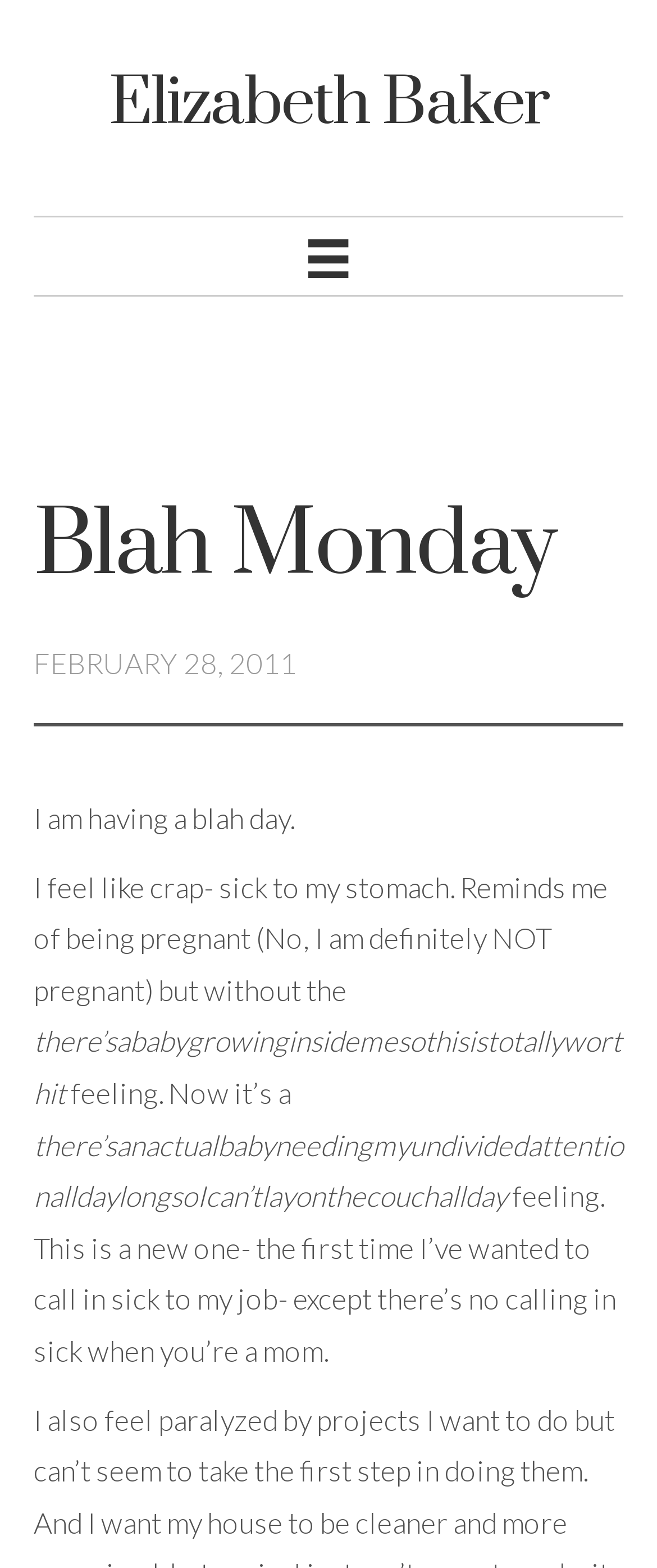What is the author's name?
Examine the image closely and answer the question with as much detail as possible.

The author's name is mentioned in the heading element 'Elizabeth Baker' which is a child element of the root element, and also as a link text 'Elizabeth Baker' which is a child element of the heading element.